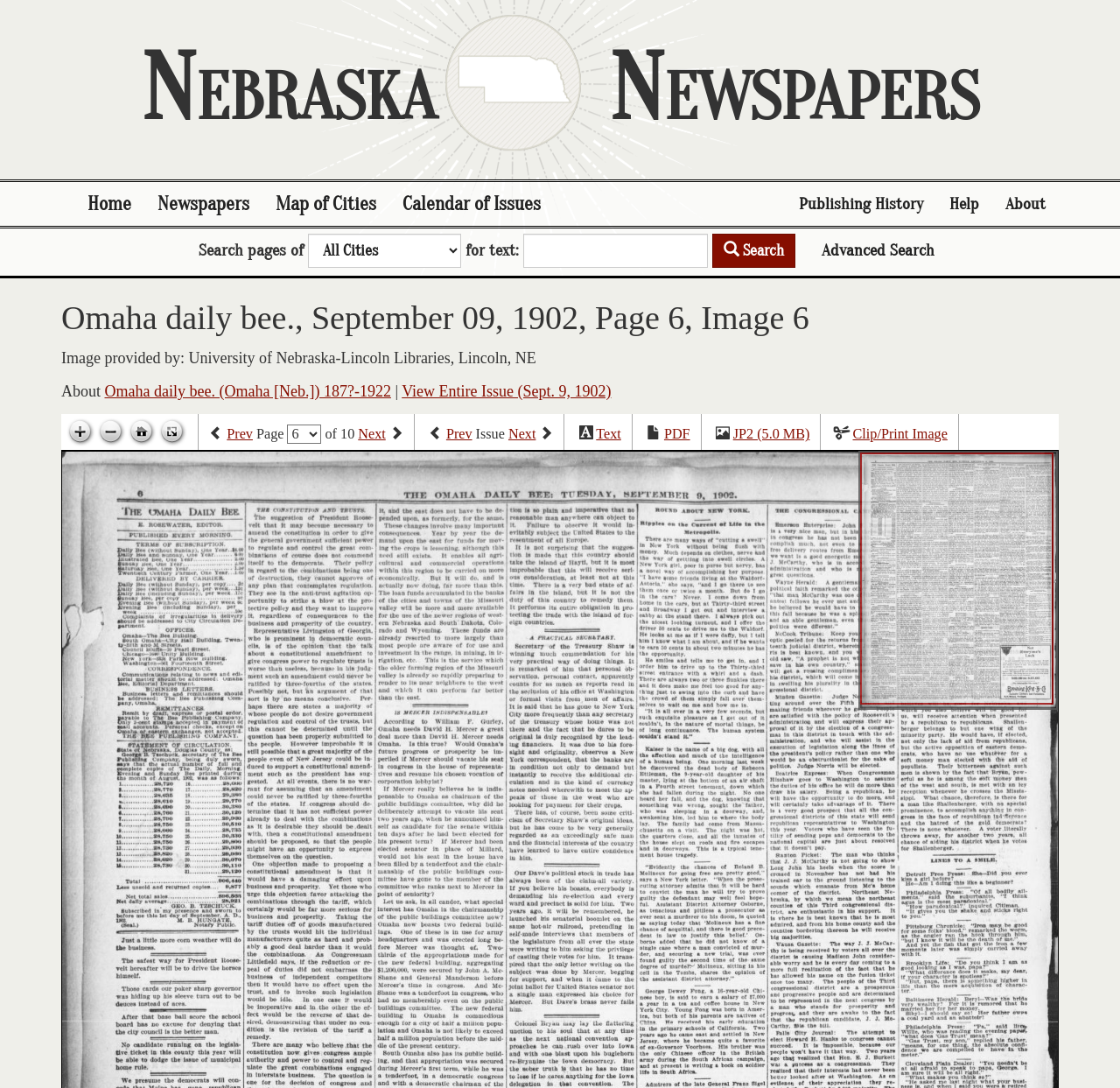What is the current page number?
Use the image to give a comprehensive and detailed response to the question.

I found the answer by looking at the text 'Page 6' which indicates the current page number.